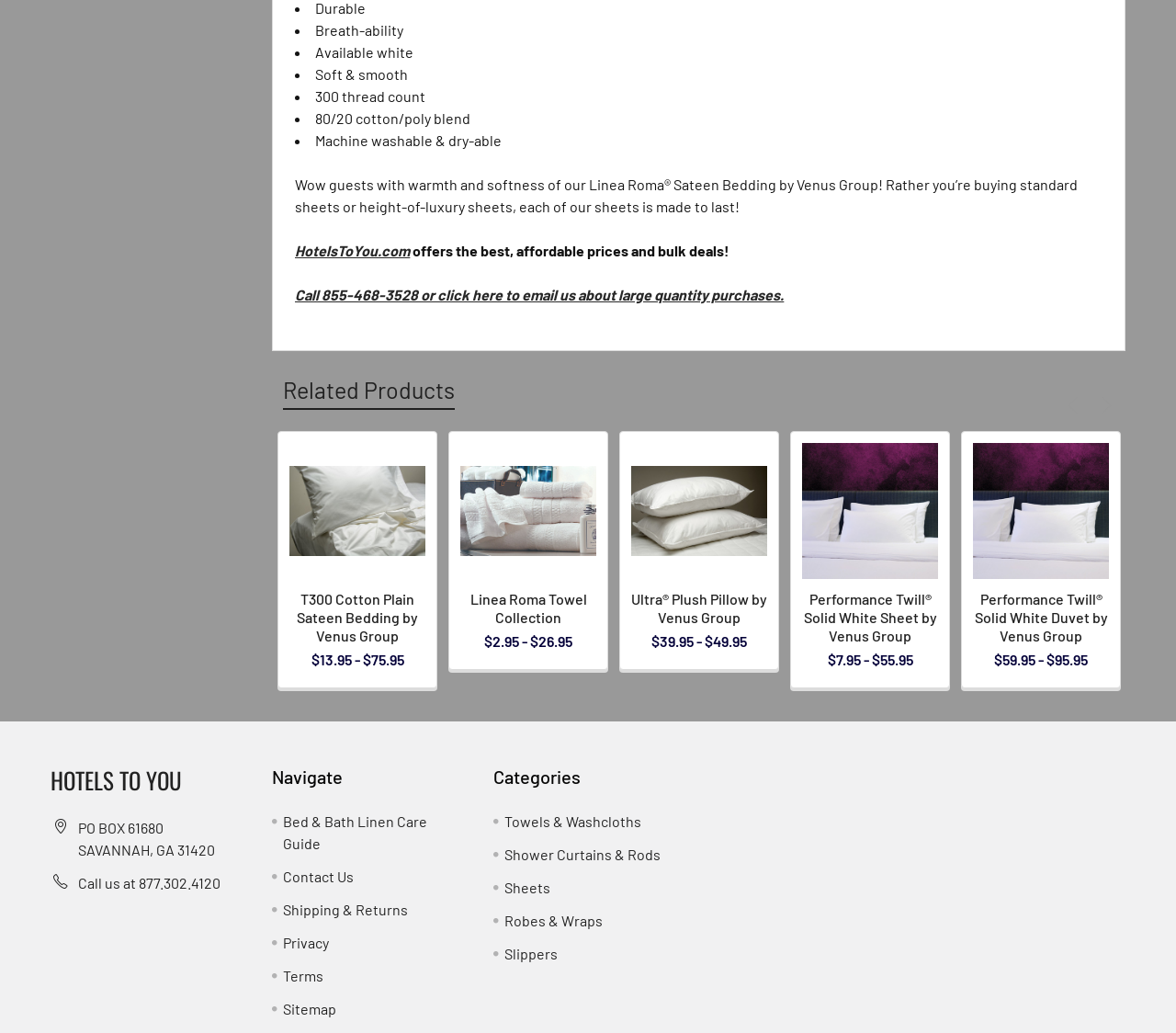Show the bounding box coordinates of the element that should be clicked to complete the task: "Click the 'HotelsToYou.com' link".

[0.251, 0.275, 0.349, 0.292]